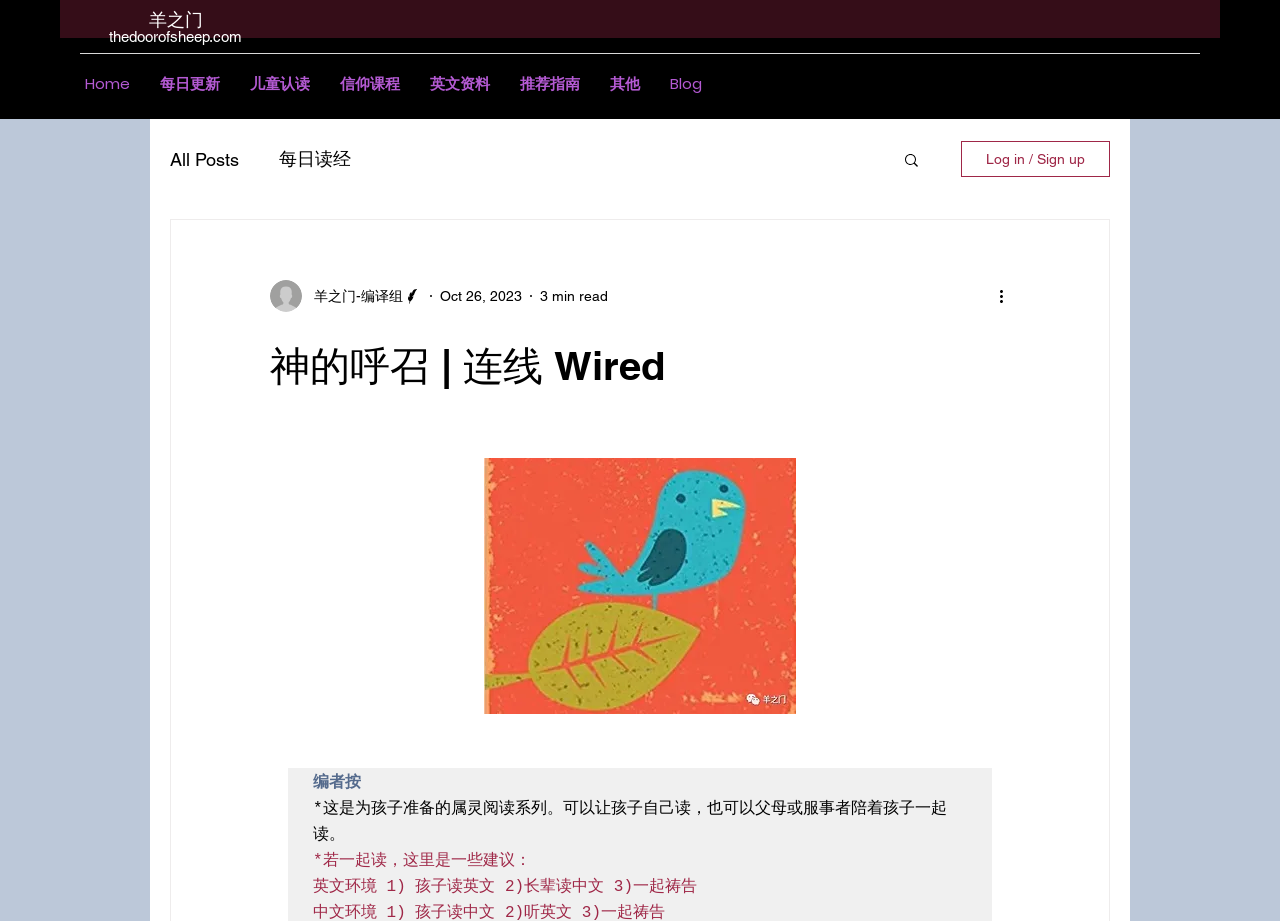Describe all visible elements and their arrangement on the webpage.

This webpage is a blog post titled "神的呼召 | 连线 Wired" with a focus on spiritual reading for children. At the top left corner, there is a link to "羊之门" (The Door of Sheep) and a text "thedoorofsheep.com" next to it. Below this, there is a navigation menu with links to "Home", "每日更新" (Daily Update), "儿童认读" (Children's Reading), "信仰课程" (Faith Courses), "英文资料" (English Materials), "推荐指南" (Recommendation Guide), "其他" (Others), and "Blog".

On the right side of the navigation menu, there is a search button with a magnifying glass icon. Below the search button, there is a "Log in / Sign up" button. Next to the login button, there is a writer's profile section with a picture, name "羊之门-编译组" (The Door of Sheep Compilation Team), and a title "Writer". The profile section also includes the date "Oct 26, 2023" and a "3 min read" indicator.

The main content of the blog post starts with a heading "神的呼召 | 连线 Wired" followed by a button with an icon. Below the heading, there is a section with the title "编者按" (Editor's Note) which provides instructions for parents or caregivers to read with their children. The instructions include suggestions for reading in English and Chinese environments, with steps for reading and praying together.